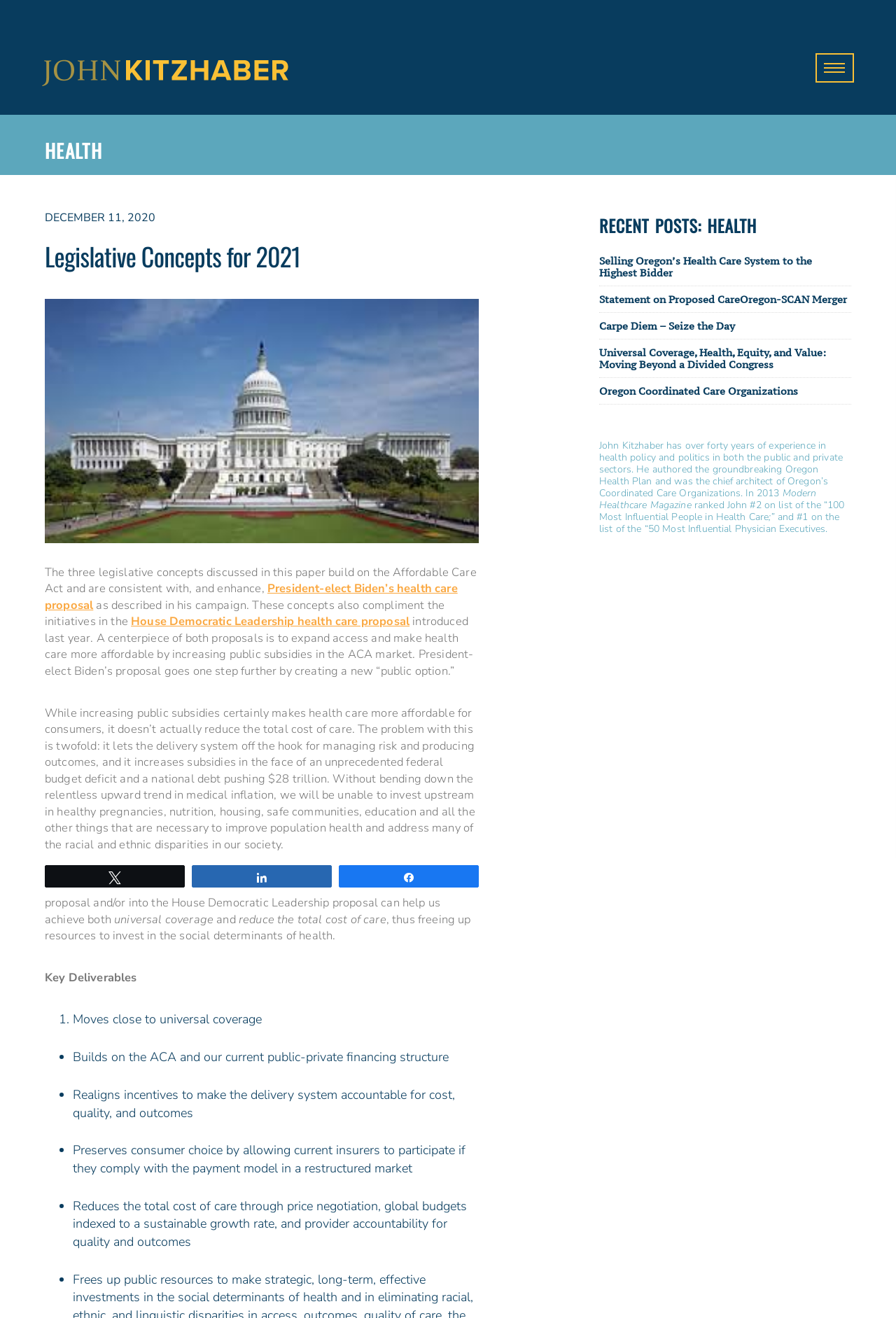Using floating point numbers between 0 and 1, provide the bounding box coordinates in the format (top-left x, top-left y, bottom-right x, bottom-right y). Locate the UI element described here: Share

[0.215, 0.657, 0.37, 0.673]